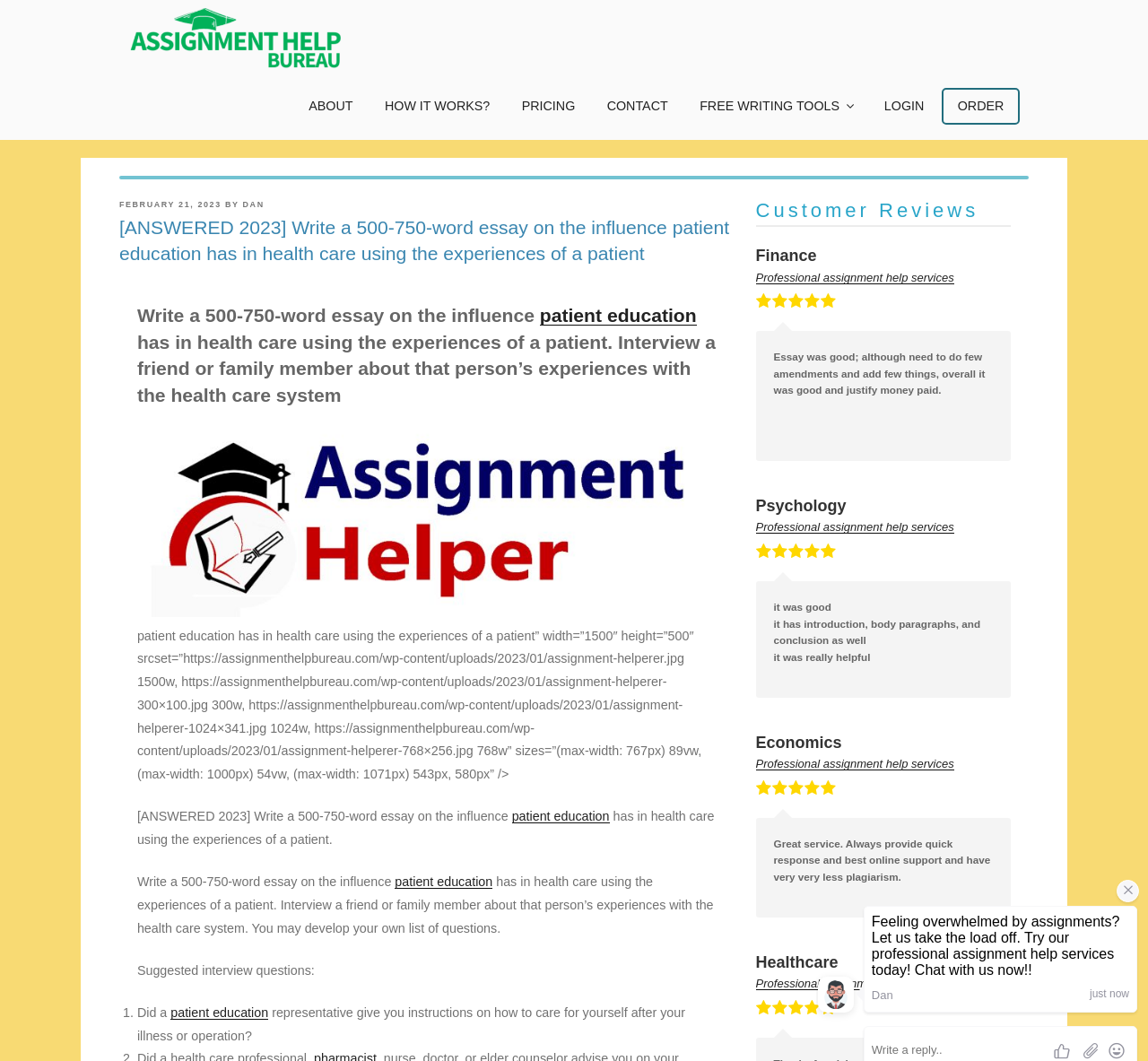What is the suggested interview question for the essay?
Please answer the question with as much detail and depth as you can.

The suggested interview question can be found in the list of questions provided on the webpage, which starts with 'Did a patient education representative give you instructions on how to care for yourself after your illness or operation?'.